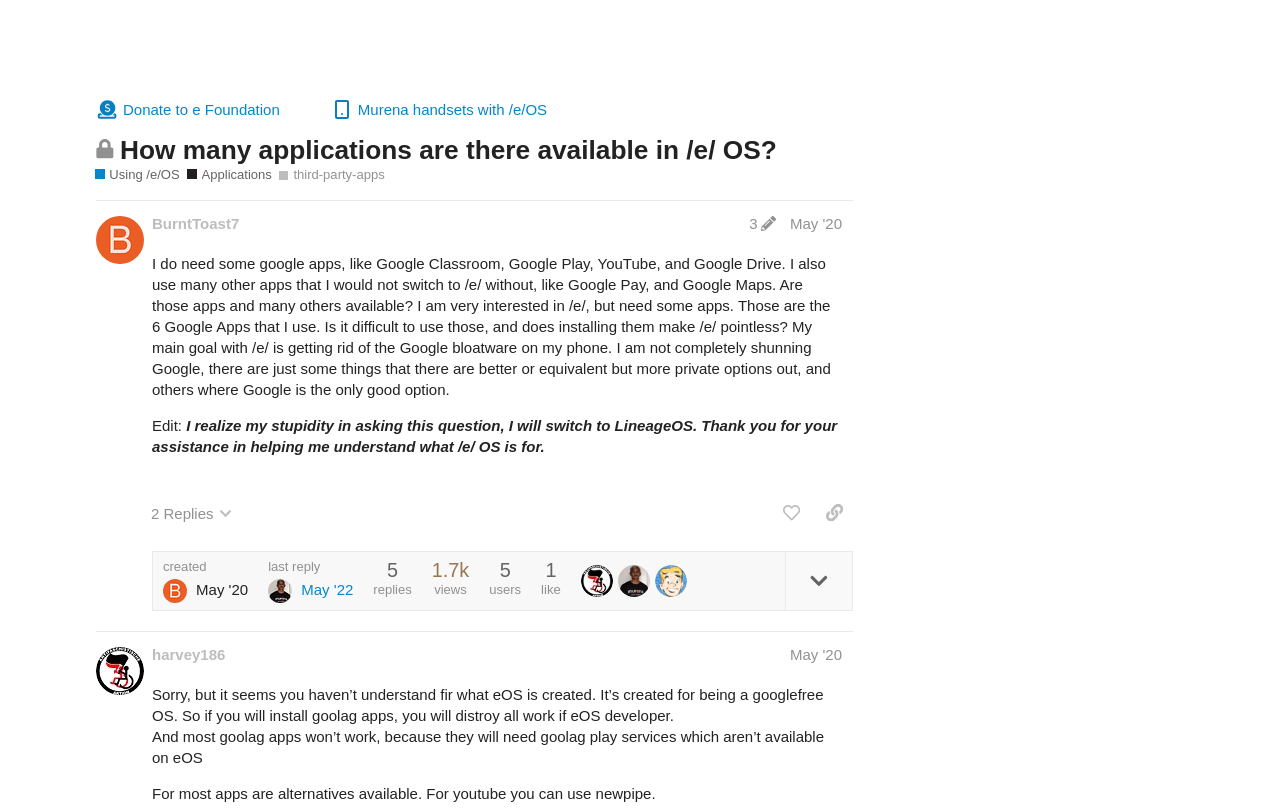Using the provided element description: "Board index", identify the bounding box coordinates. The coordinates should be four floats between 0 and 1 in the order [left, top, right, bottom].

None